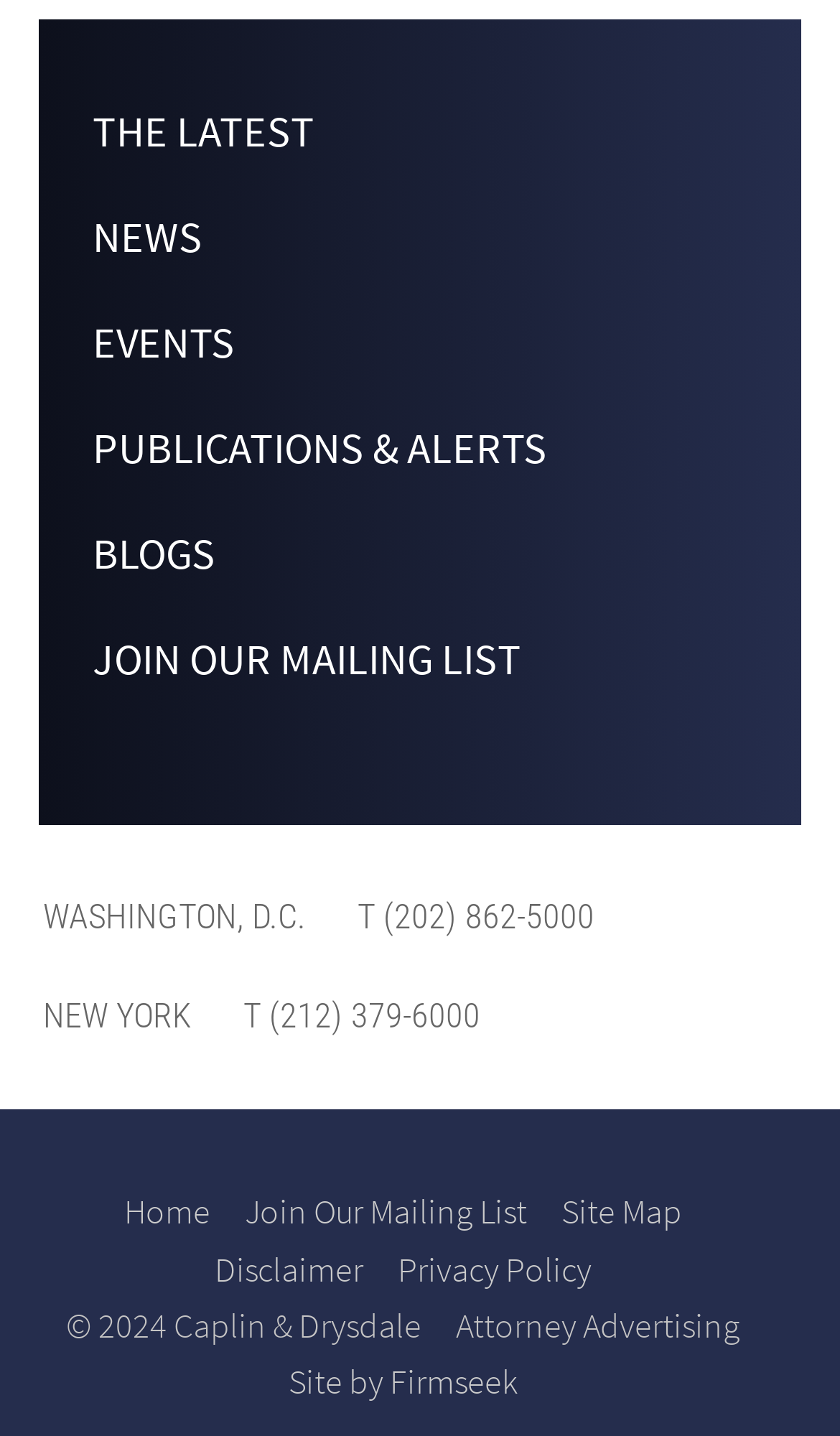Please specify the bounding box coordinates of the clickable region necessary for completing the following instruction: "Read publications and alerts". The coordinates must consist of four float numbers between 0 and 1, i.e., [left, top, right, bottom].

[0.11, 0.292, 0.651, 0.33]